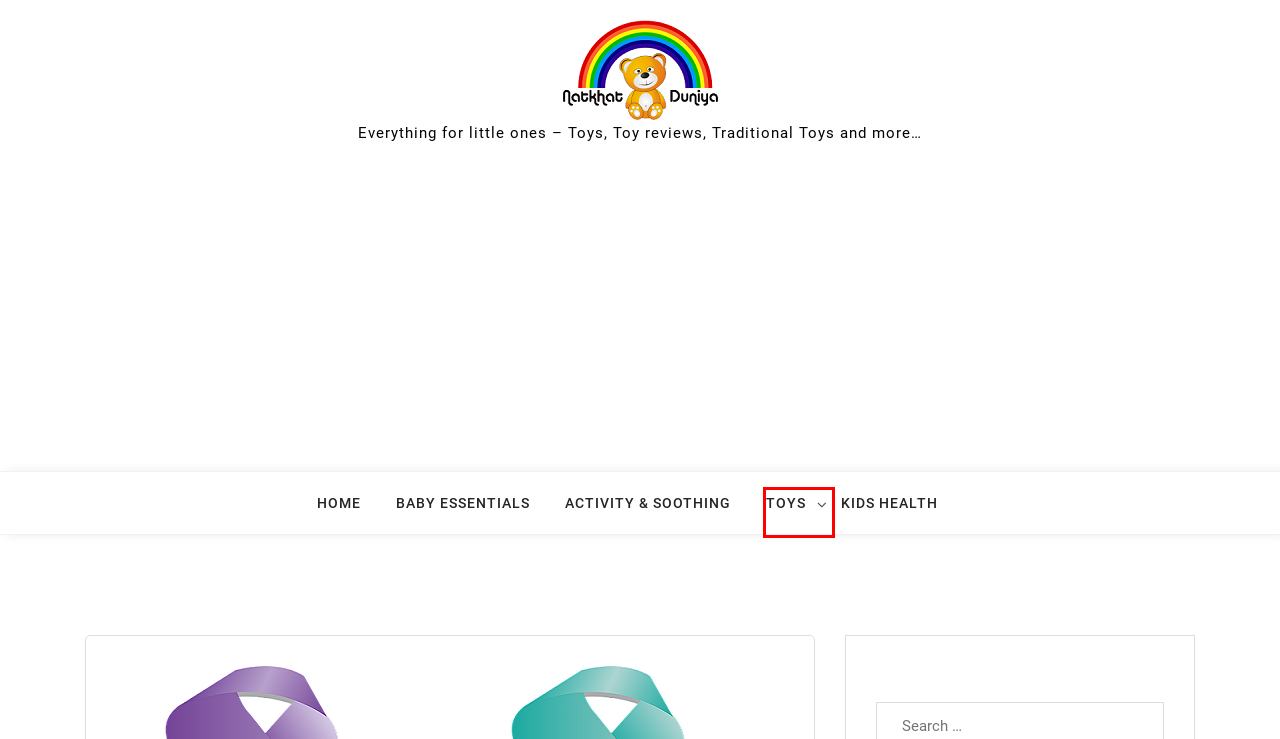Examine the screenshot of a webpage featuring a red bounding box and identify the best matching webpage description for the new page that results from clicking the element within the box. Here are the options:
A. Baby Essentials Archives -
B. Activity & Soothing Archives -
C. Toys Archives -
D. Bachon ko programming sikhane wale website aur App
E. Kids Health Archives -
F. - Everything for little ones - Toys, Toy reviews, Traditional Toys and more...
G. About us -
H. Privacy Policy -

C